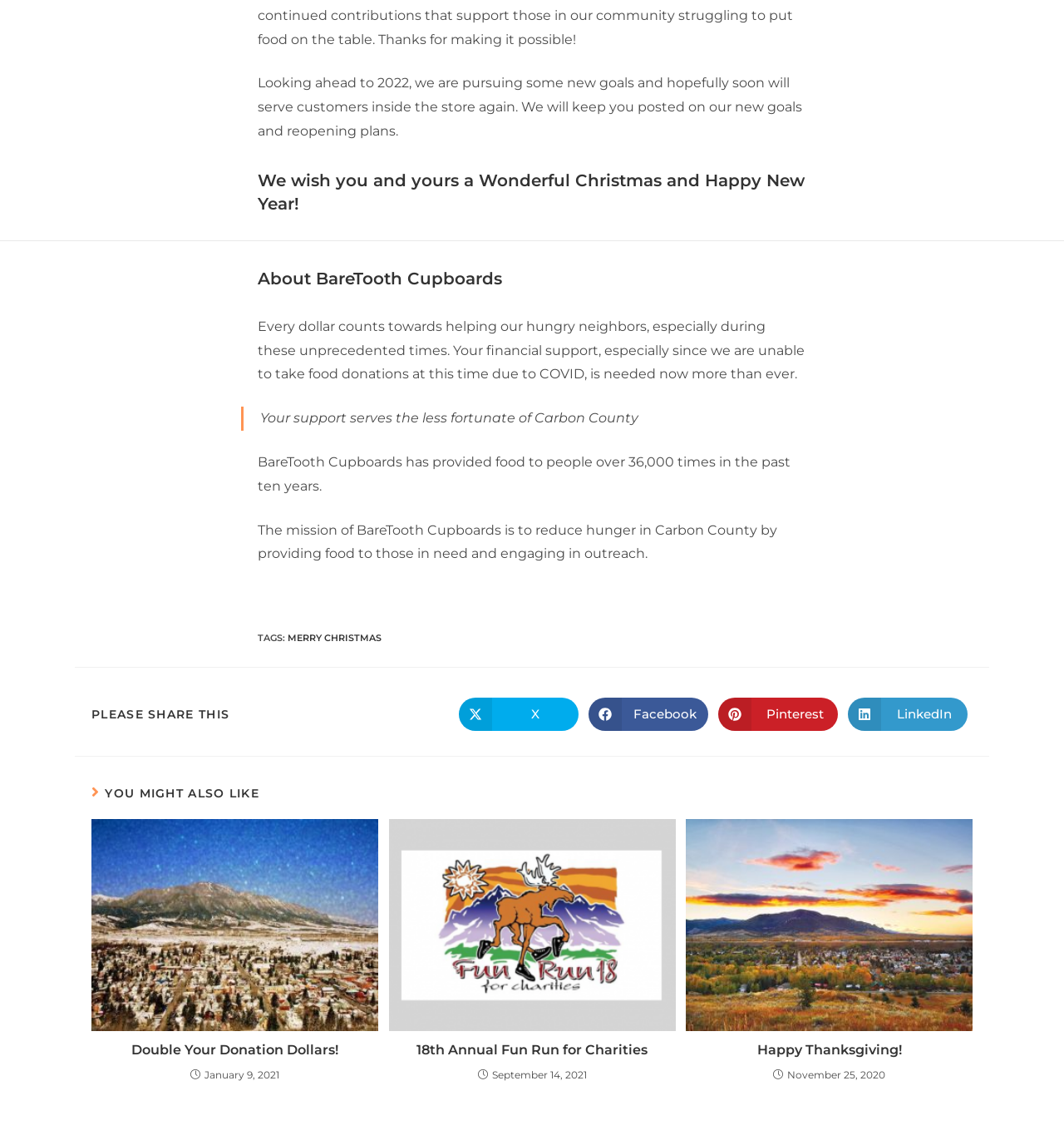Please predict the bounding box coordinates of the element's region where a click is necessary to complete the following instruction: "Read more about the article Happy Thanksgiving!". The coordinates should be represented by four float numbers between 0 and 1, i.e., [left, top, right, bottom].

[0.645, 0.715, 0.914, 0.901]